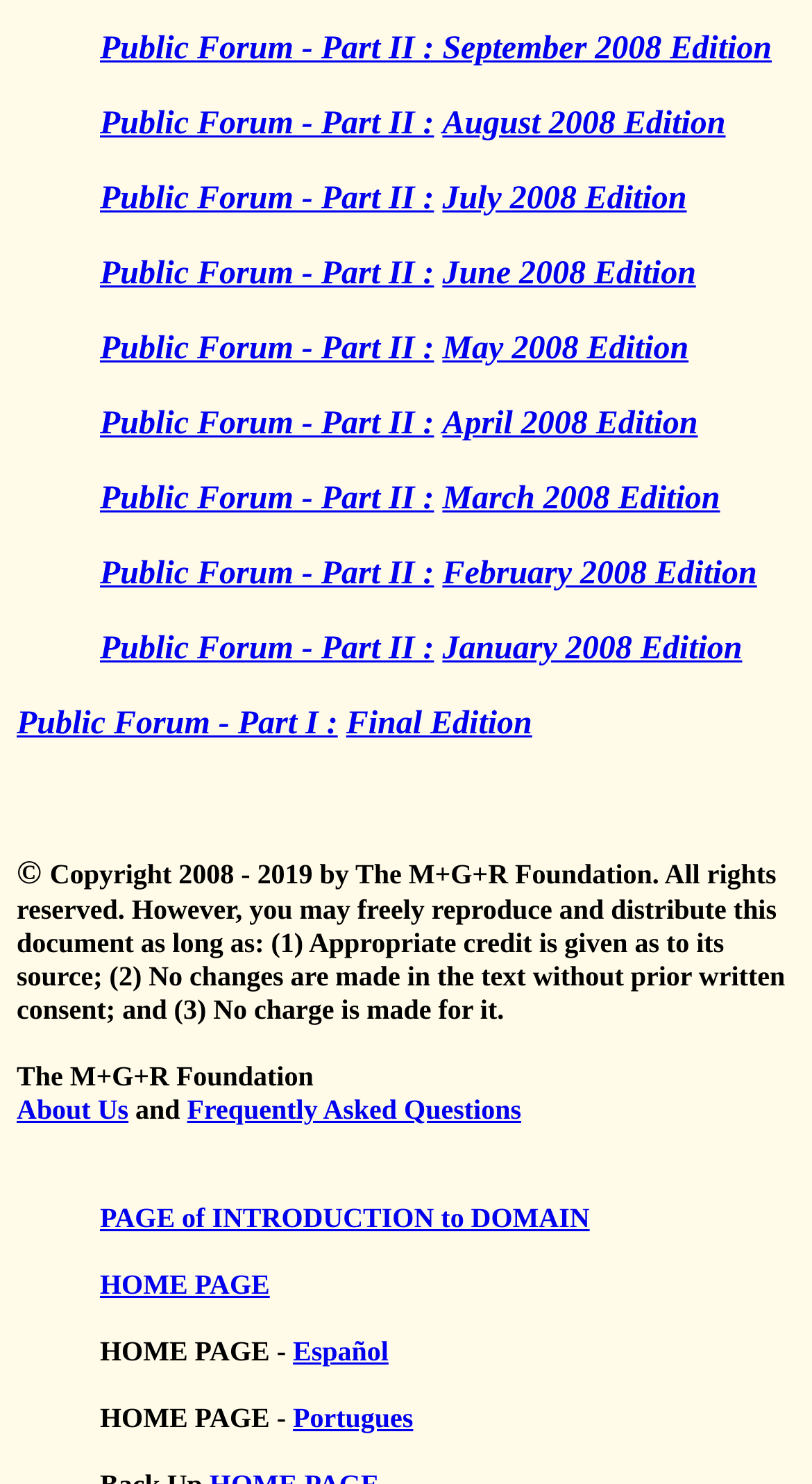What is the earliest edition of Public Forum?
Provide a detailed answer to the question, using the image to inform your response.

By examining the links on the webpage, I found that the earliest edition of Public Forum is January 2008 Edition, which is located at the bottom of the list of editions.